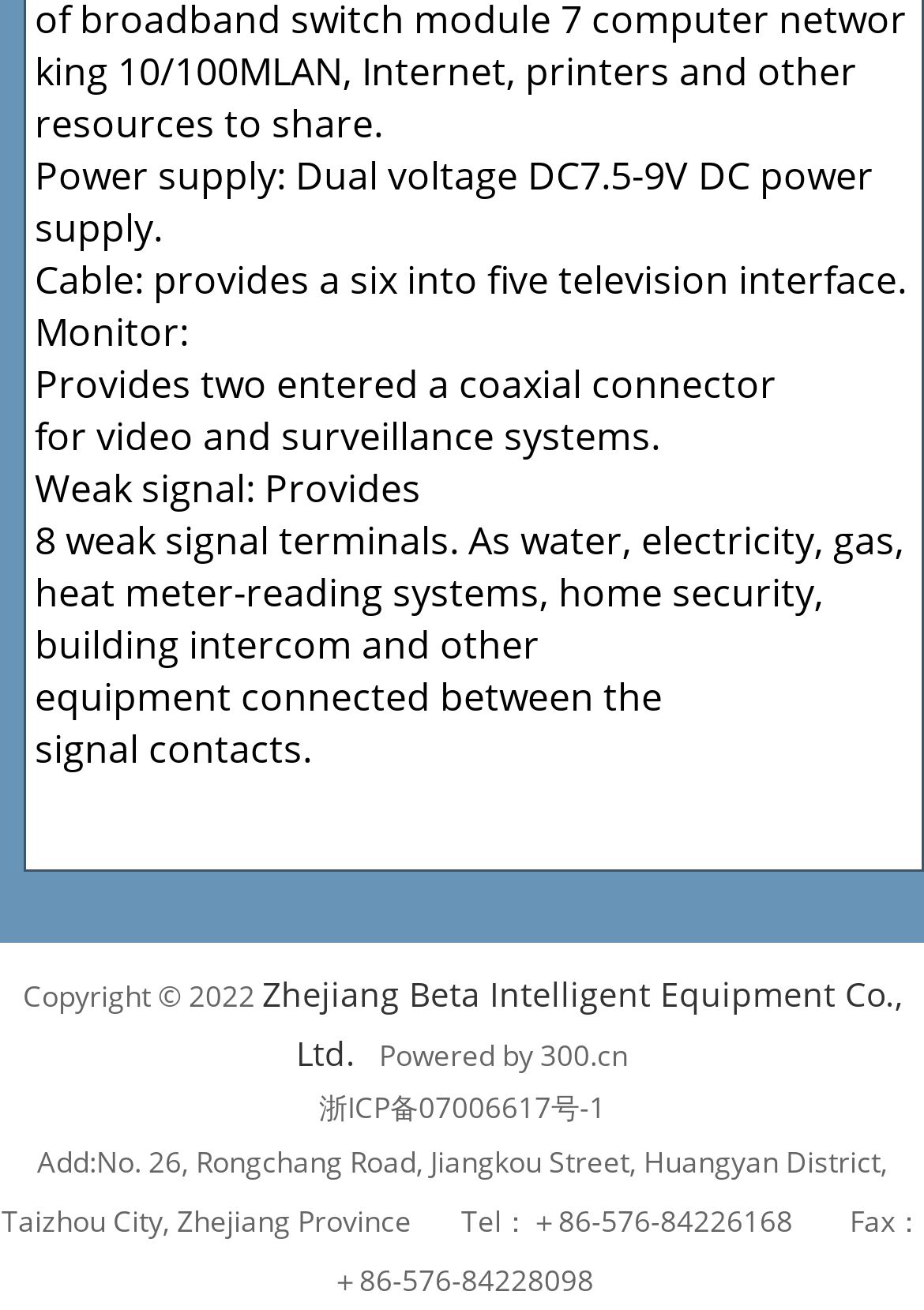What is the power supply voltage?
Relying on the image, give a concise answer in one word or a brief phrase.

Dual voltage DC7.5-9V